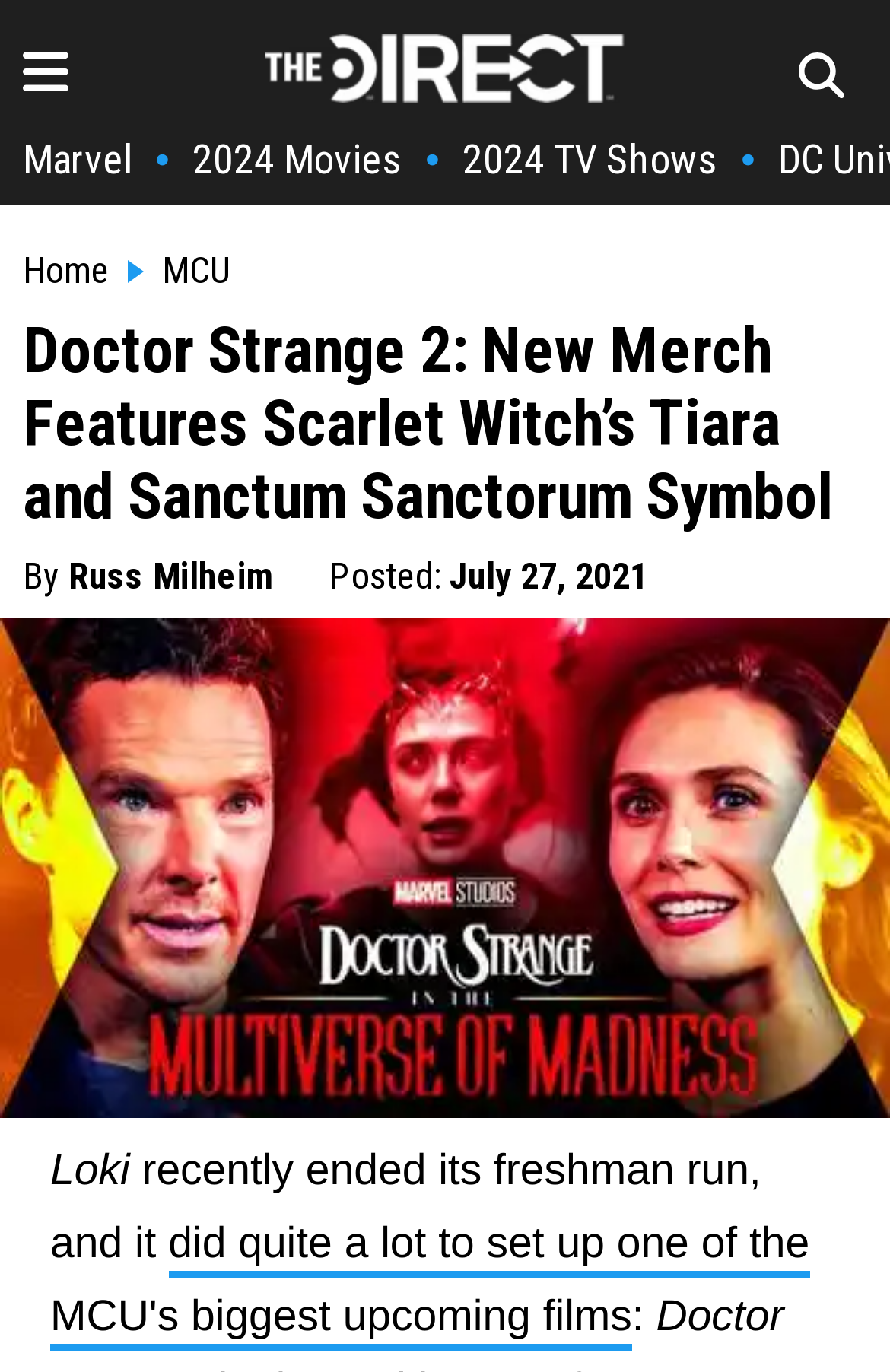Please determine the bounding box coordinates of the area that needs to be clicked to complete this task: 'Go to the Home page'. The coordinates must be four float numbers between 0 and 1, formatted as [left, top, right, bottom].

[0.026, 0.183, 0.123, 0.214]